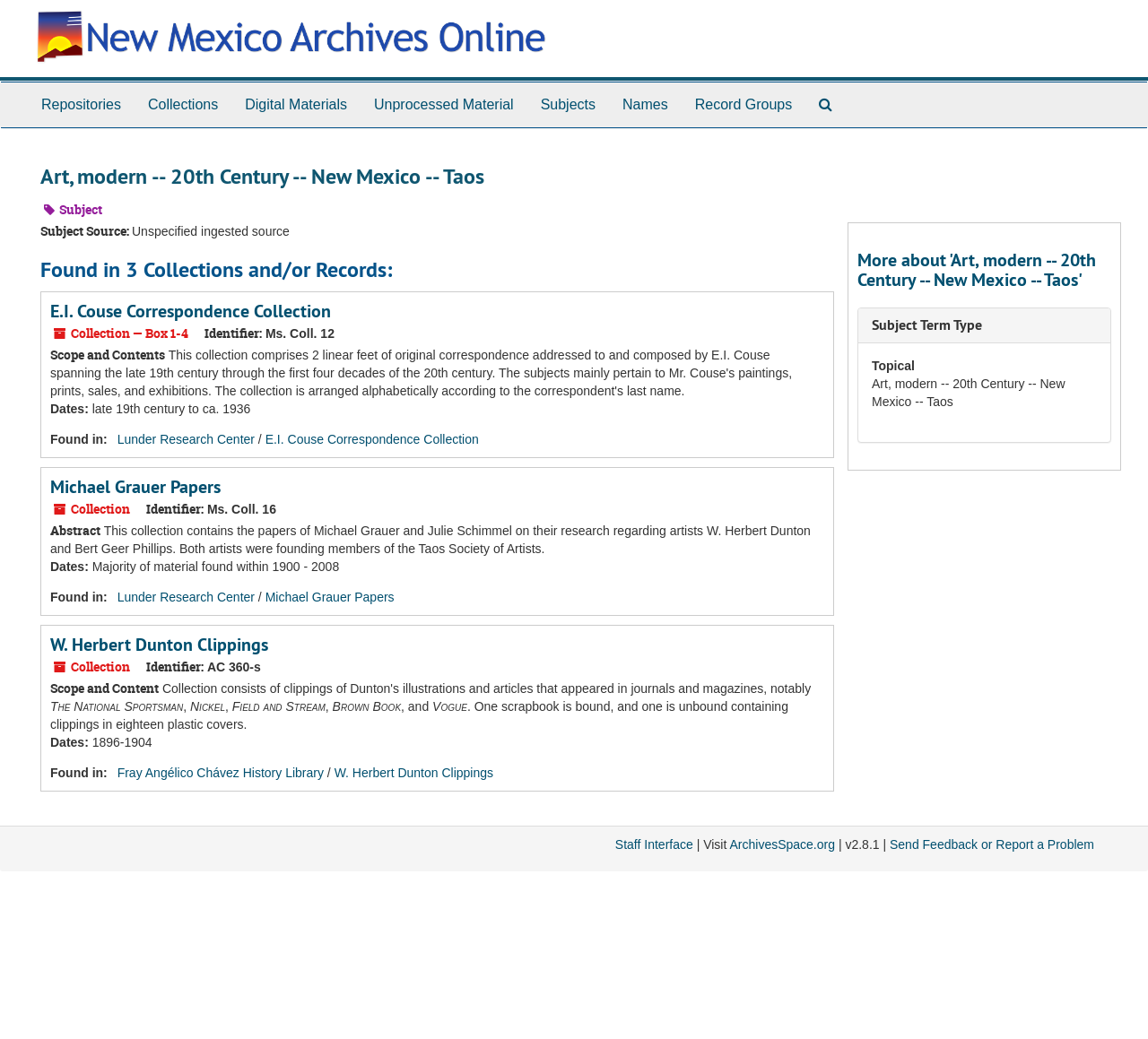How many collections are listed on the webpage?
Provide a concise answer using a single word or phrase based on the image.

3